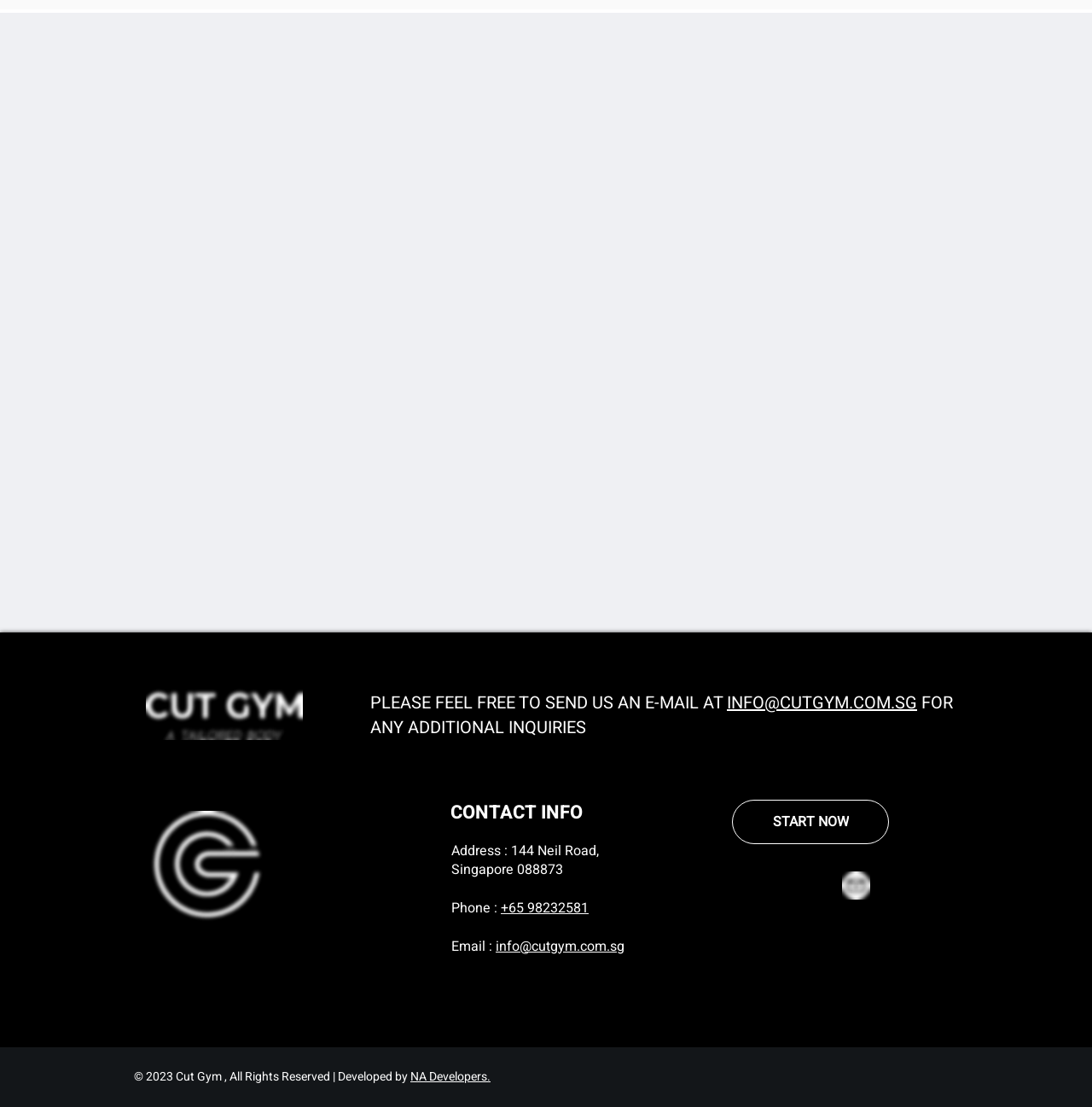What social media platforms are listed in the Social Bar?
Provide an in-depth and detailed explanation in response to the question.

The Social Bar is located at the bottom of the page, and it lists three social media platforms: Facebook, Instagram, and Whatsapp, each with a corresponding link.